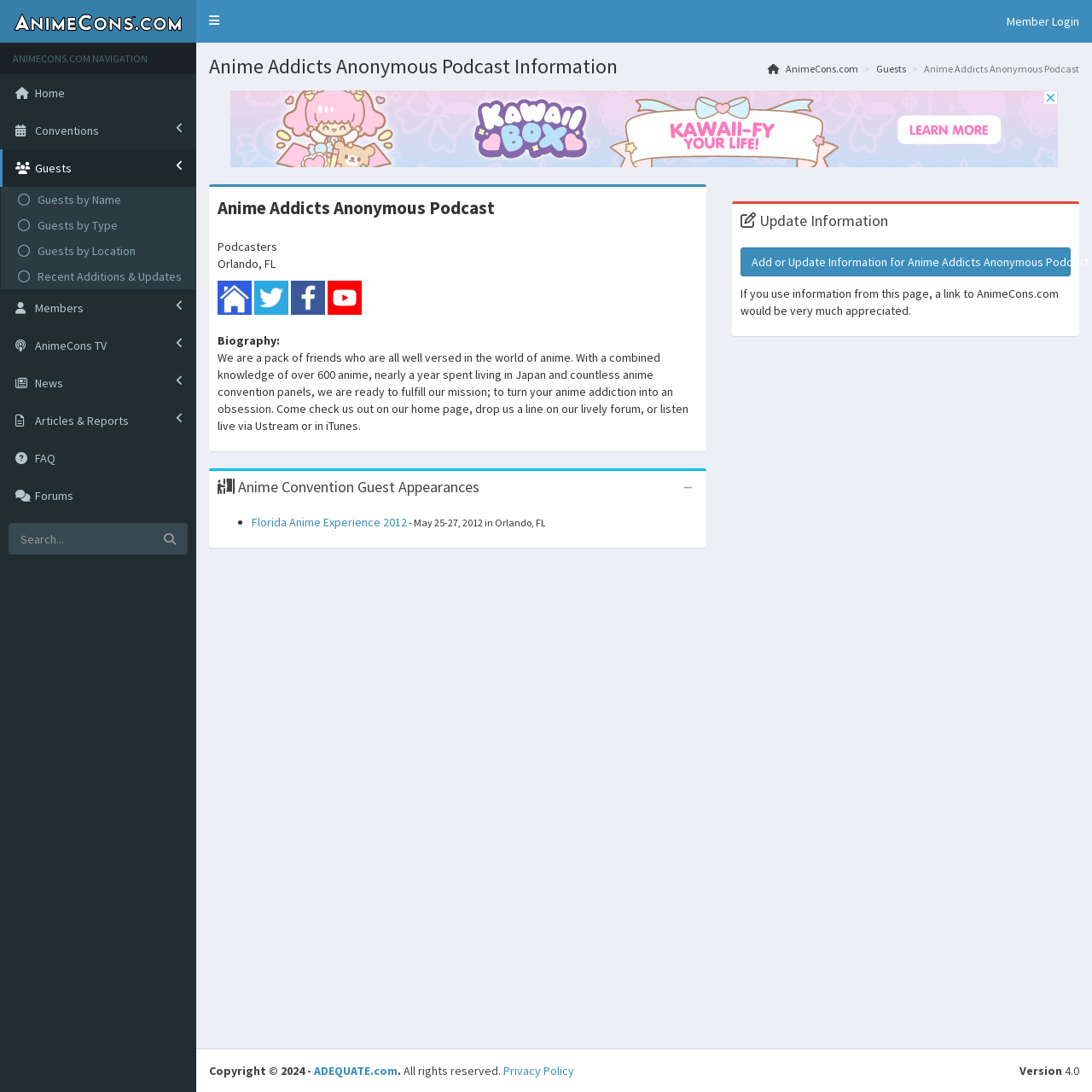Generate the main heading text from the webpage.

Anime Addicts Anonymous Podcast Information